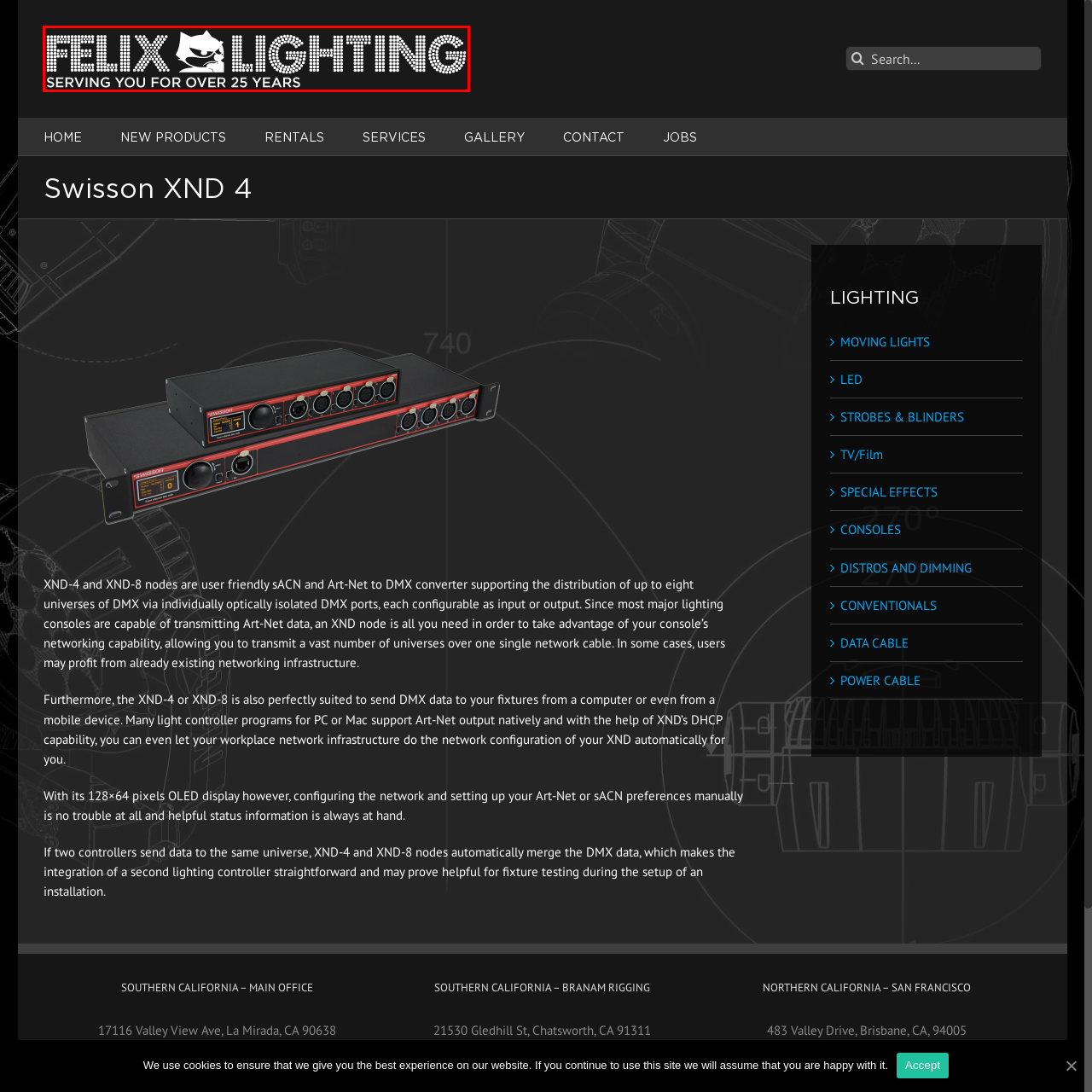Consider the image within the red frame and reply with a brief answer: What is the overall color scheme of the brand?

modern and sleek